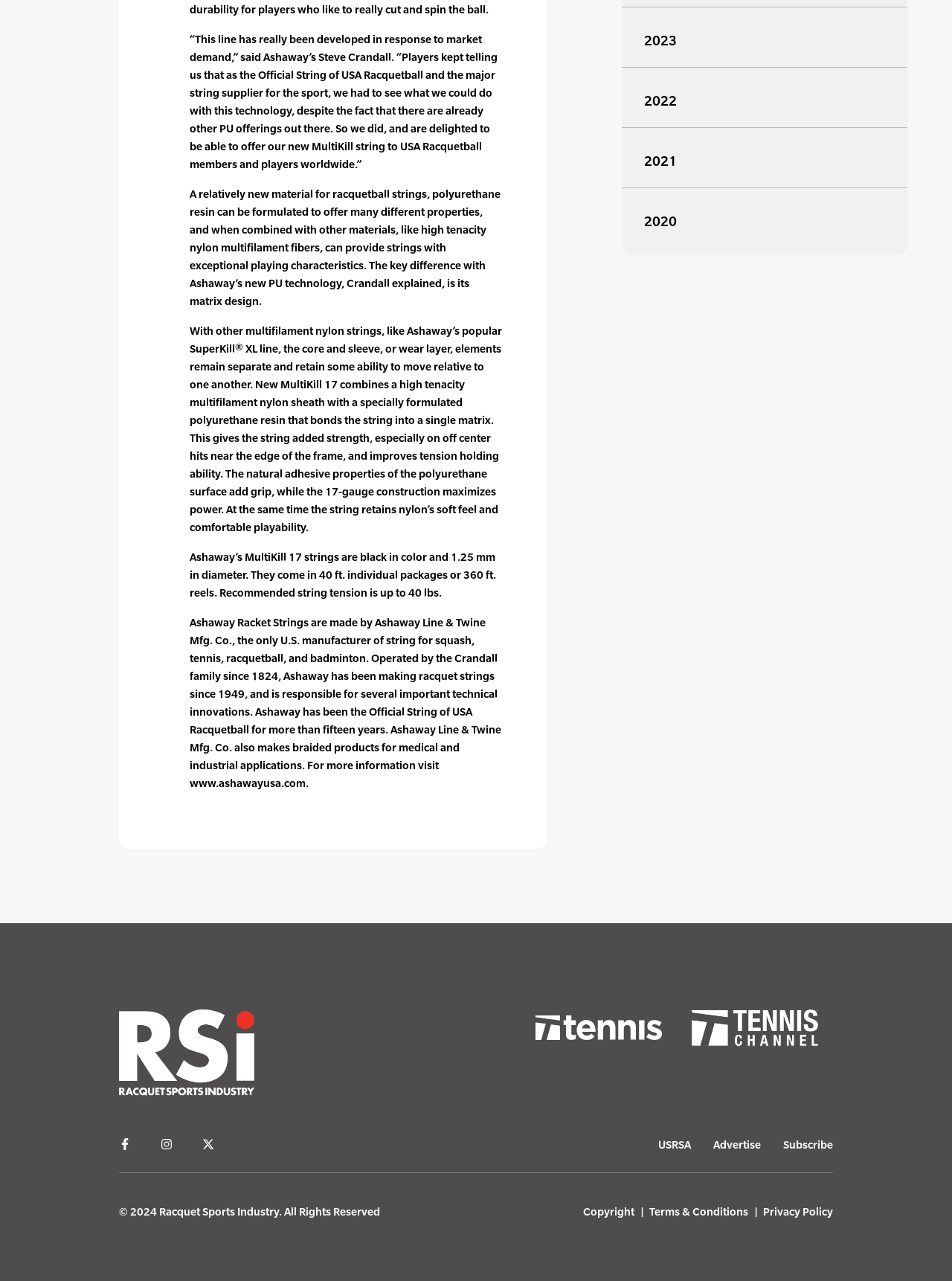How long has Ashaway been making racquet strings?
Based on the visual, give a brief answer using one word or a short phrase.

Since 1949